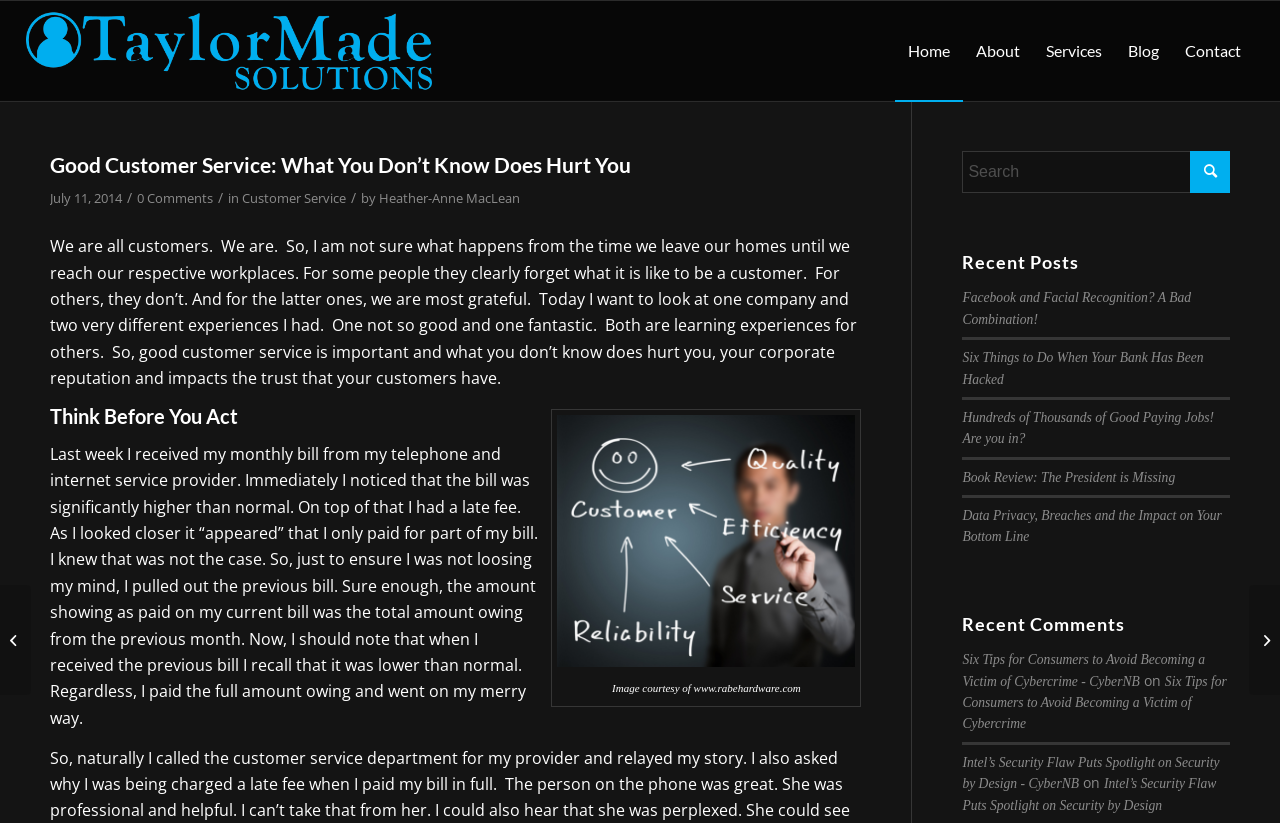How many recent posts are listed?
Based on the image, give a concise answer in the form of a single word or short phrase.

5